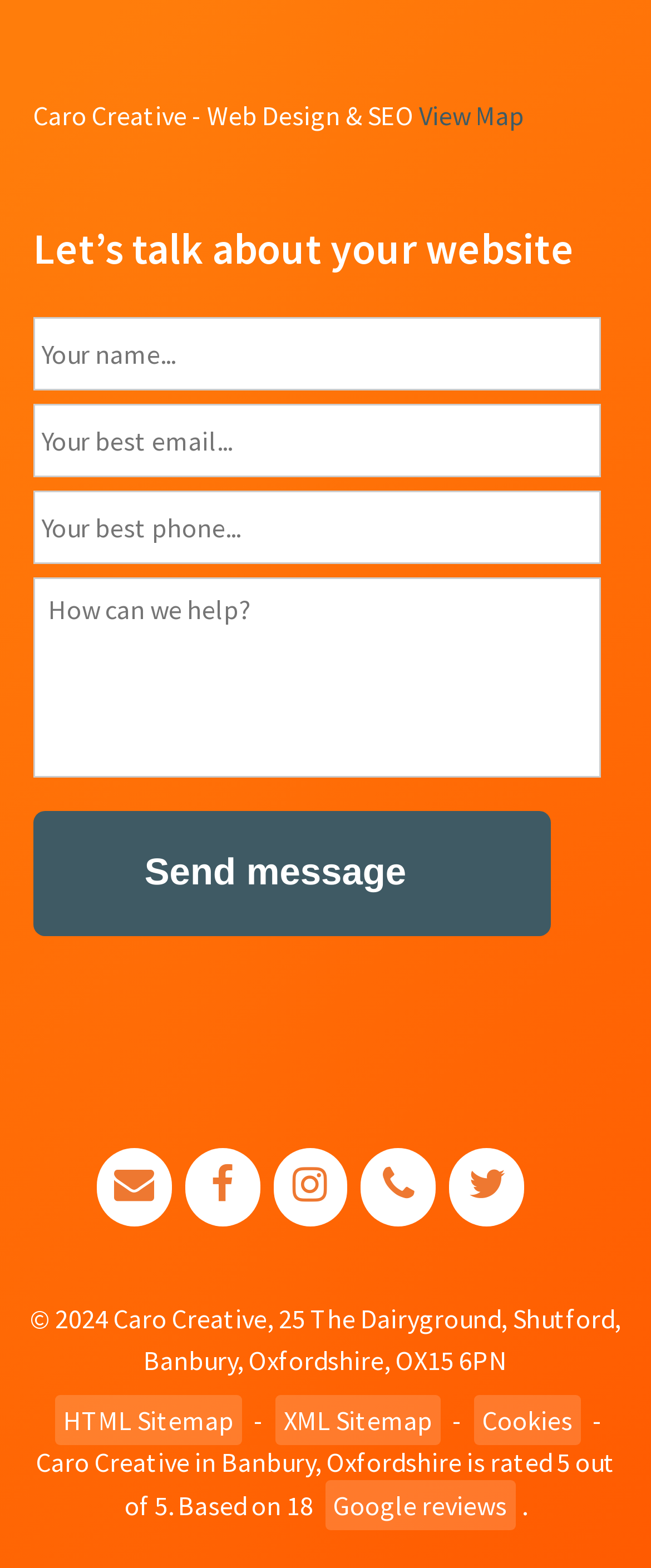Please identify the bounding box coordinates of the element I should click to complete this instruction: 'Click Send message'. The coordinates should be given as four float numbers between 0 and 1, like this: [left, top, right, bottom].

[0.051, 0.517, 0.846, 0.597]